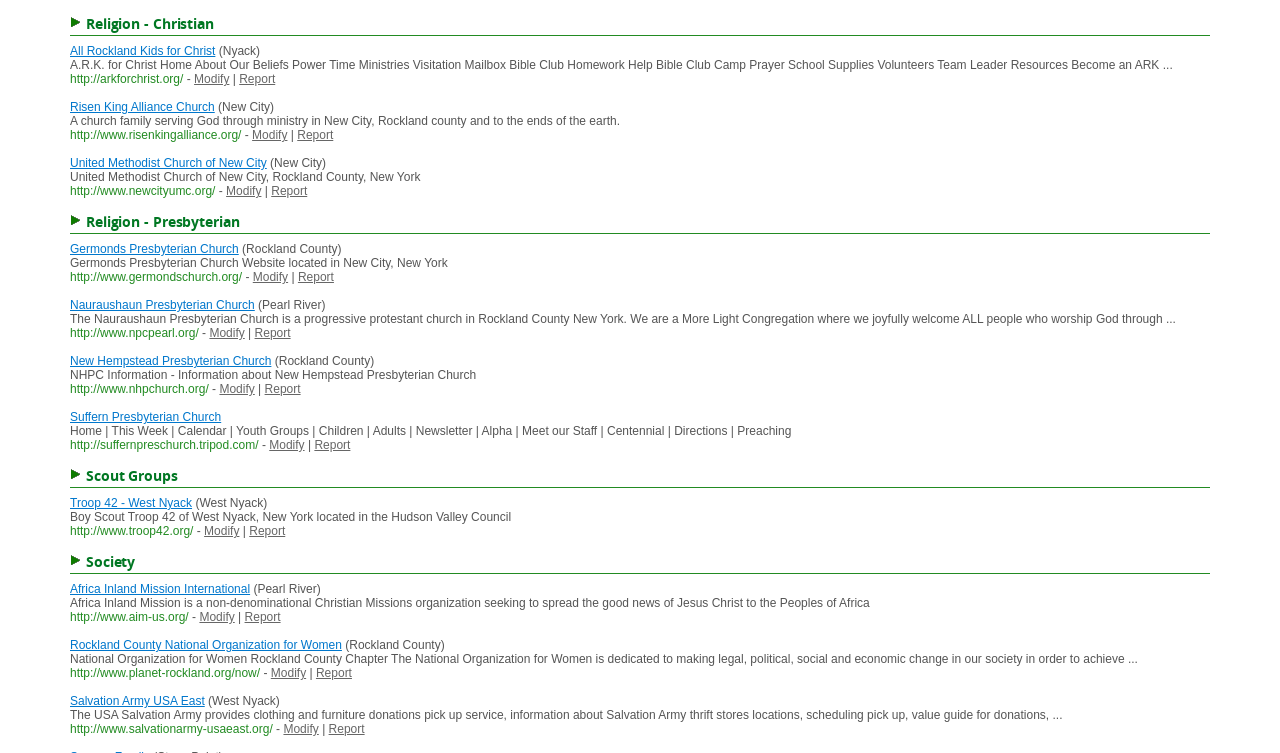What is the location of the Nauraushaun Presbyterian Church?
Using the screenshot, give a one-word or short phrase answer.

Pearl River